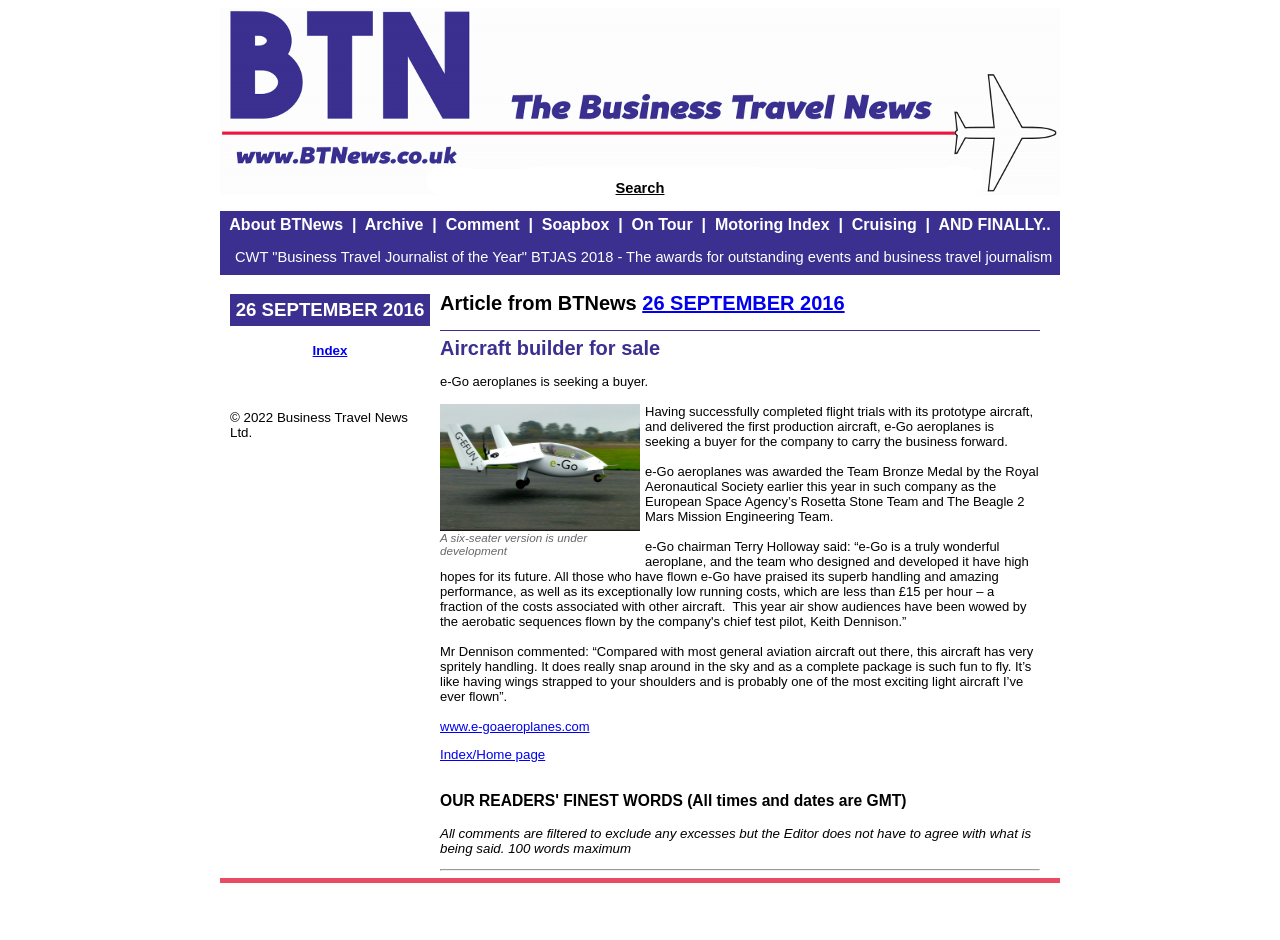Locate the bounding box coordinates of the item that should be clicked to fulfill the instruction: "Read about BTNews".

[0.179, 0.23, 0.268, 0.248]